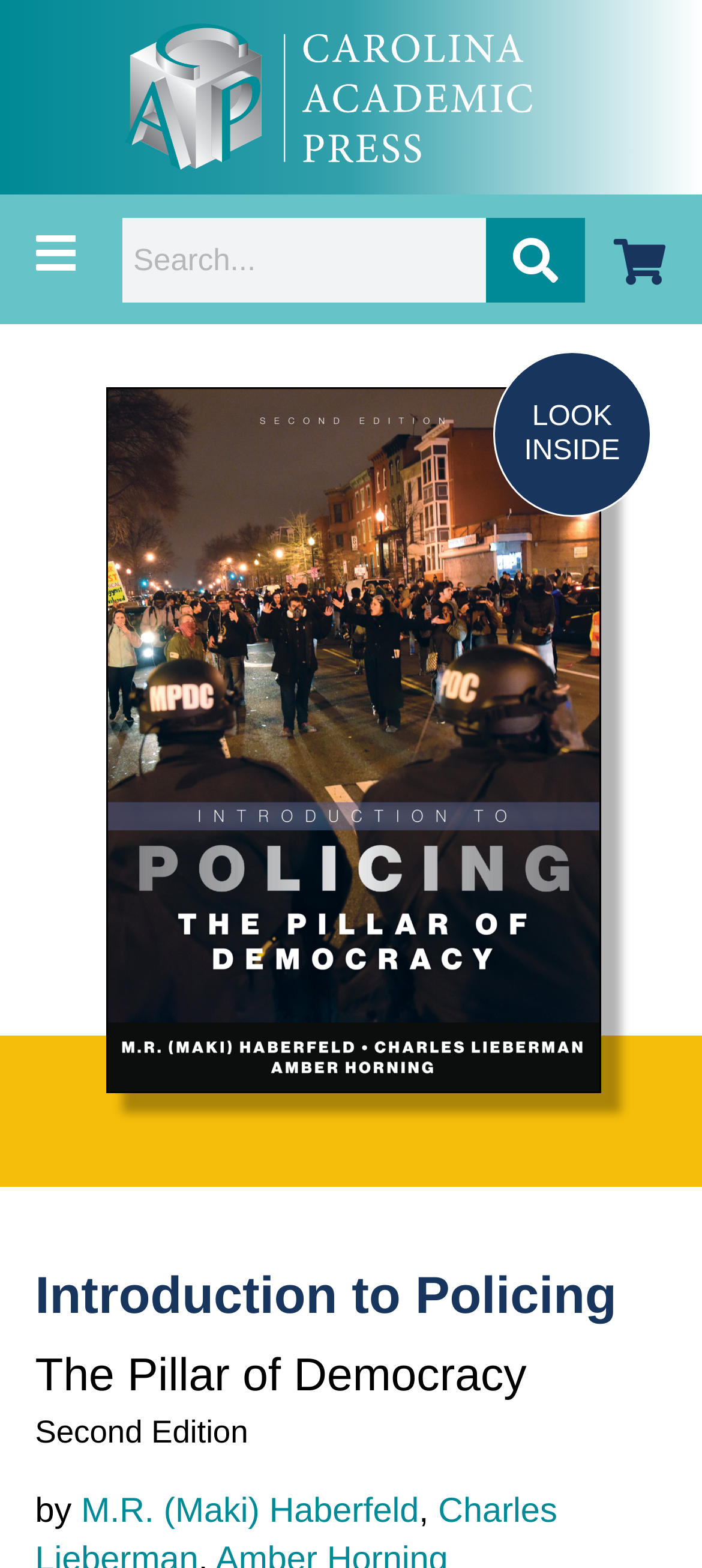Use the details in the image to answer the question thoroughly: 
What is the title of the book being displayed?

The title of the book being displayed is 'Introduction to Policing, Second Edition', which is evident from the image and text on the webpage.